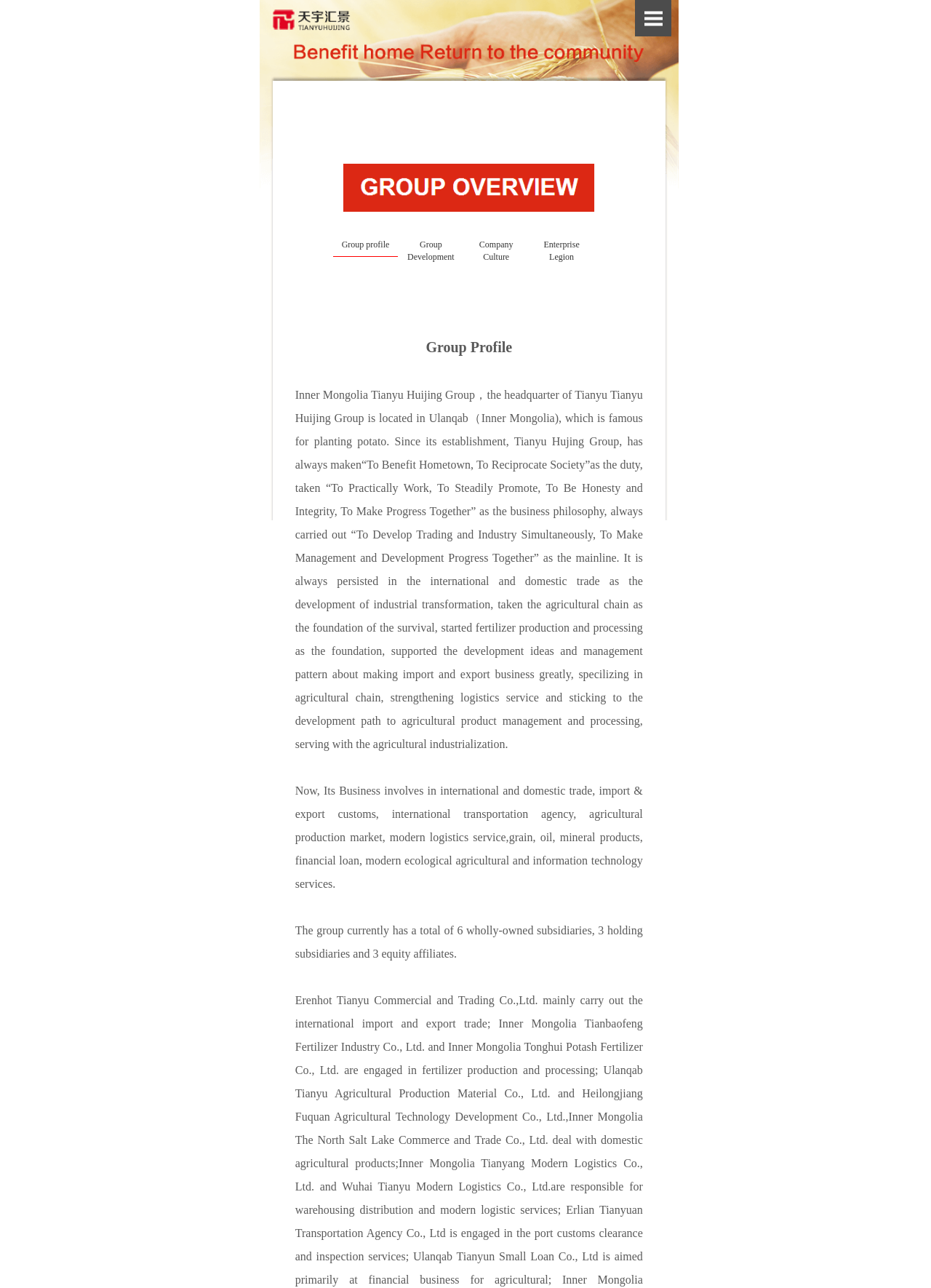Determine the bounding box coordinates for the region that must be clicked to execute the following instruction: "Click the Open Menu button".

[0.682, 0.0, 0.721, 0.028]